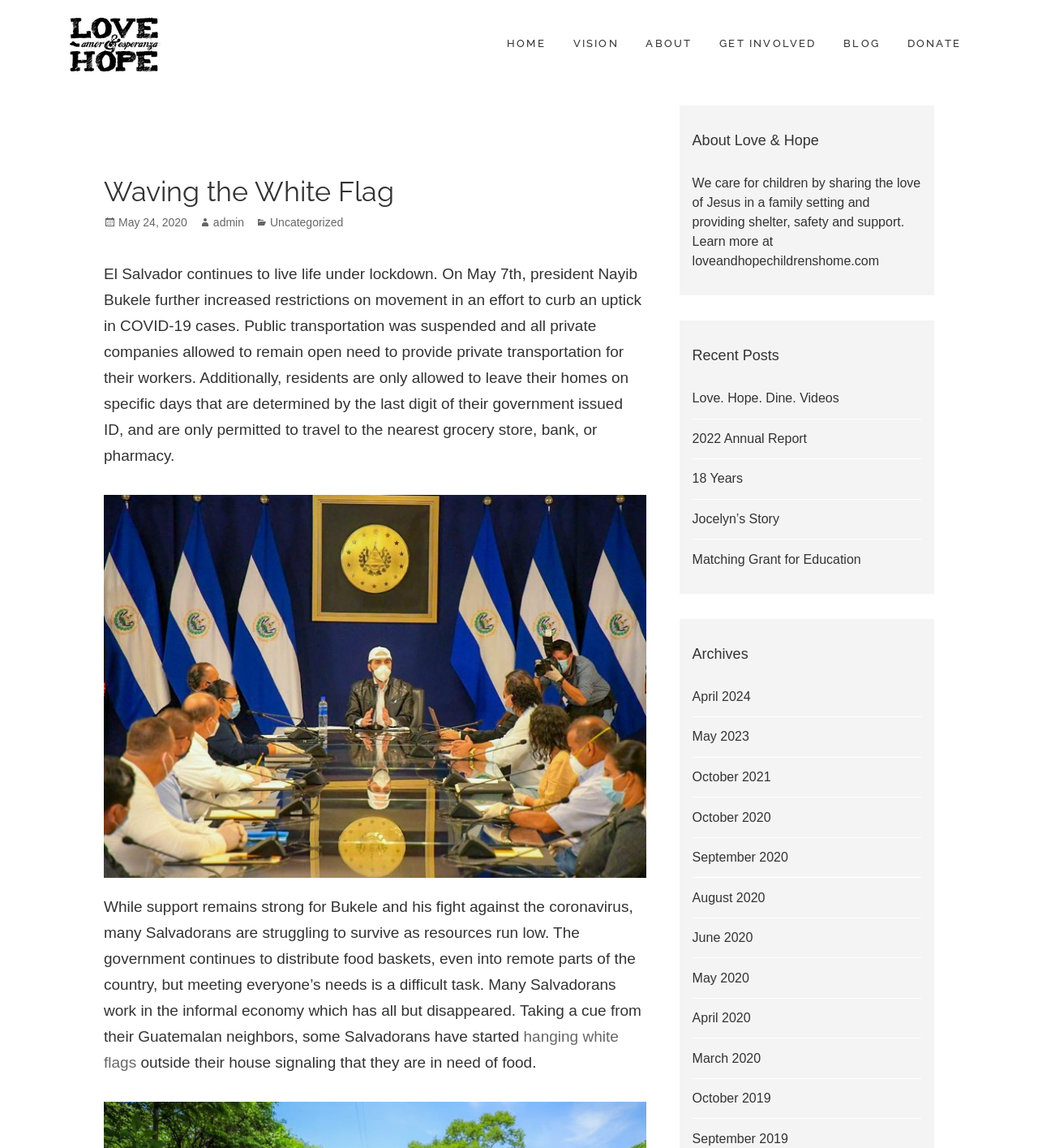What is the date of the blog post?
Using the image as a reference, answer the question in detail.

I found the answer by looking at the footer section of the webpage, where I saw a link with the text 'May 24, 2020' and a time element. This suggests that 'May 24, 2020' is the date of the blog post.